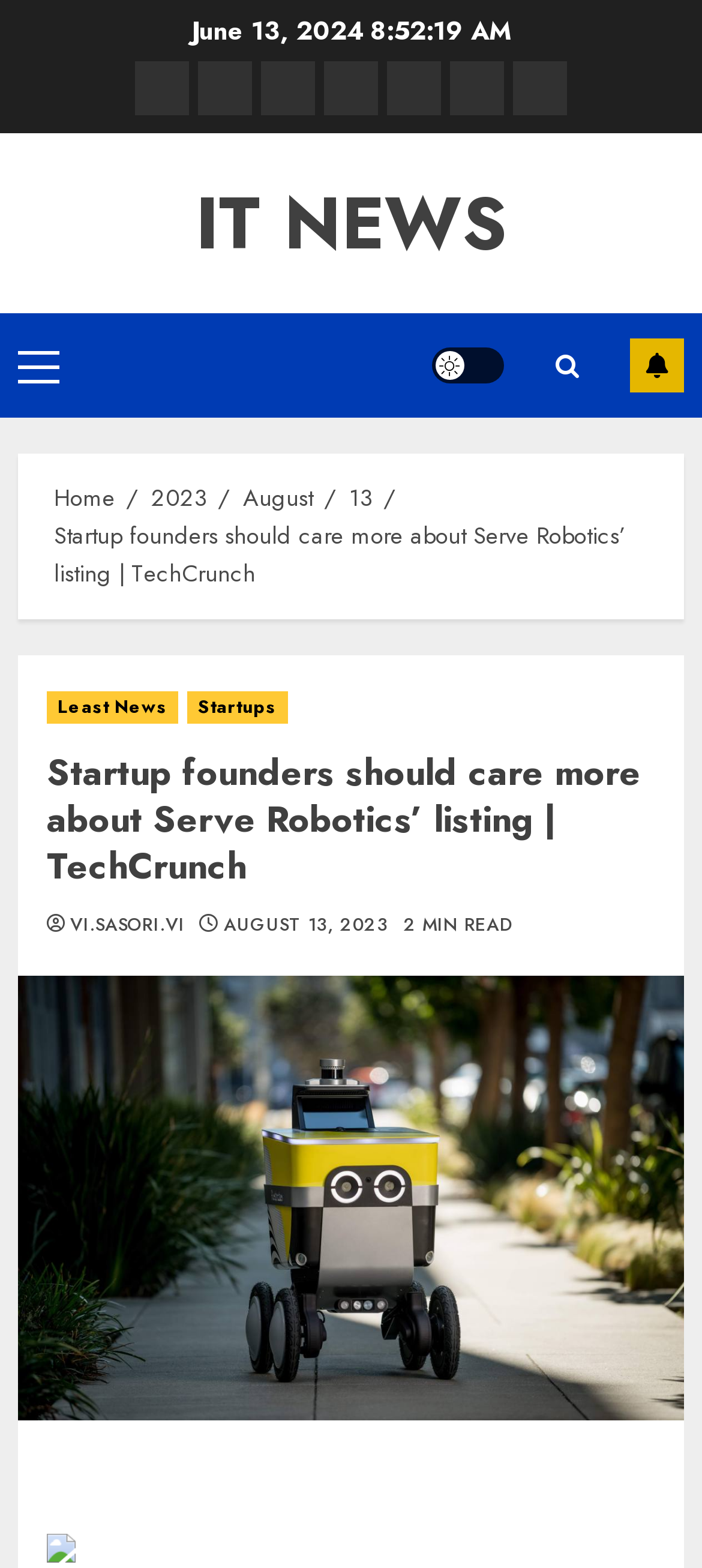Could you provide the bounding box coordinates for the portion of the screen to click to complete this instruction: "Go to the 'IT NEWS' section"?

[0.278, 0.109, 0.722, 0.176]